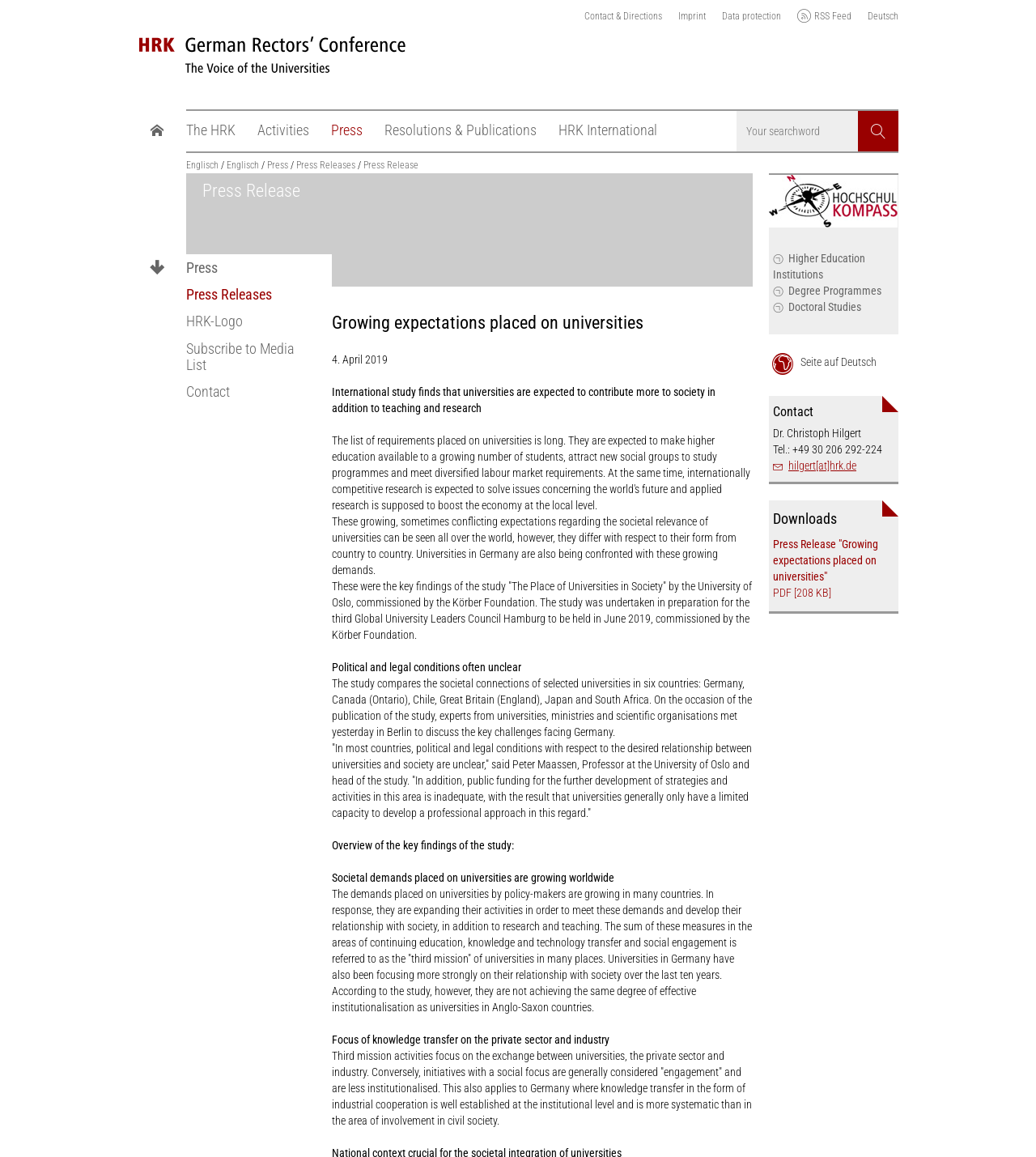Create a full and detailed caption for the entire webpage.

This webpage is a press release from the German Rectors' Conference, with a title "International study finds that universities are expected to contribute more to society in addition to teaching and research". The page has a logo of the German Rectors' Conference at the top left corner, and a navigation menu at the top right corner with links to "Contact & Directions", "Imprint", "Data protection", "RSS Feed", and "Deutsch". 

Below the navigation menu, there is a search bar with a label "Searchword" and a button "Search". On the left side of the page, there is a main navigation menu with links to "The HRK", "Activities", "Press", "Resolutions & Publications", and "HRK International". 

The main content of the page is a press release article, which starts with a heading "Press Release" and a date "4. April 2019". The article discusses the growing expectations placed on universities to contribute more to society, citing a study by the University of Oslo. The study compares the societal connections of selected universities in six countries, including Germany, Canada, Chile, Great Britain, Japan, and South Africa. 

The article is divided into several sections, including an overview of the key findings of the study, and quotes from Peter Maassen, Professor at the University of Oslo and head of the study. There are also several paragraphs of text discussing the study's findings, including the growing demands placed on universities, the focus of knowledge transfer on the private sector and industry, and the institutionalization of third mission activities.